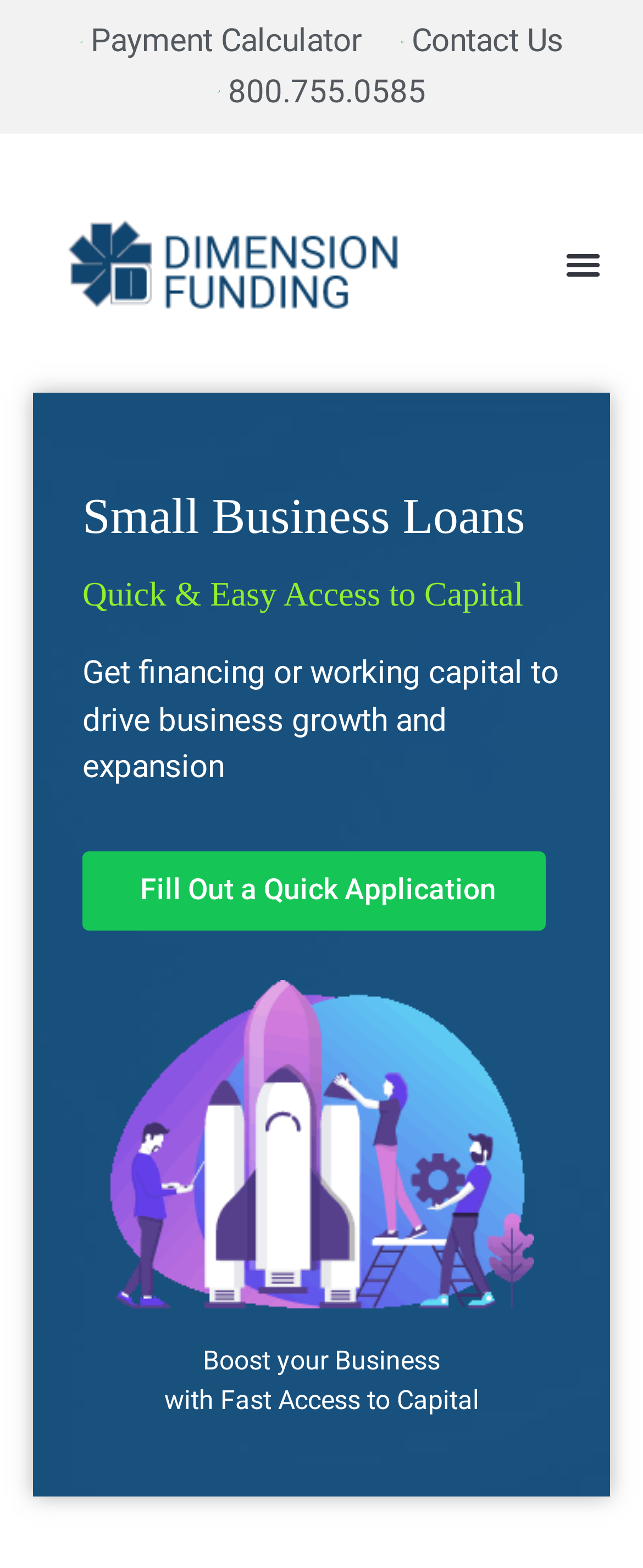Locate and extract the headline of this webpage.

Small Business Loans